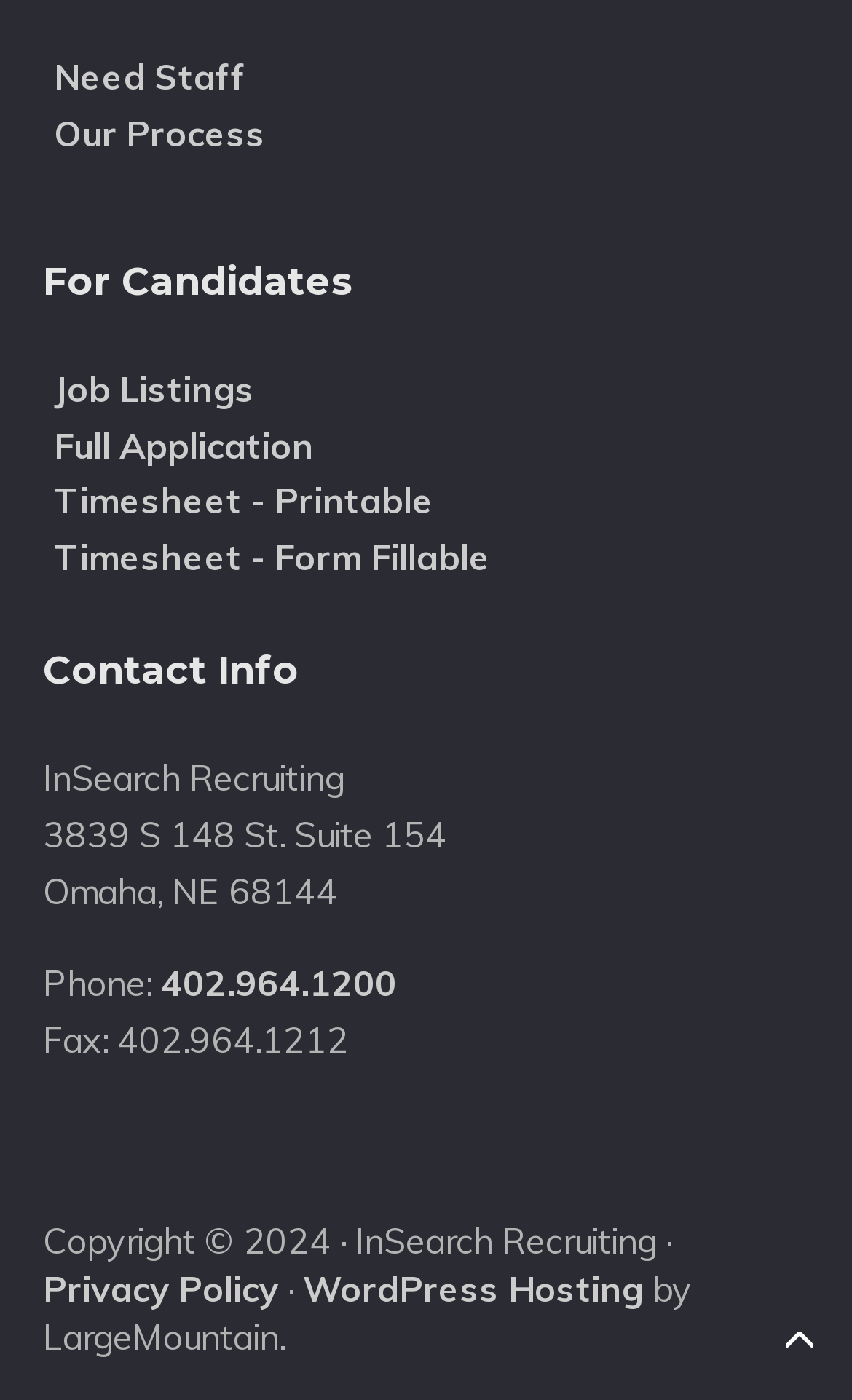Answer briefly with one word or phrase:
What is the company name?

InSearch Recruiting